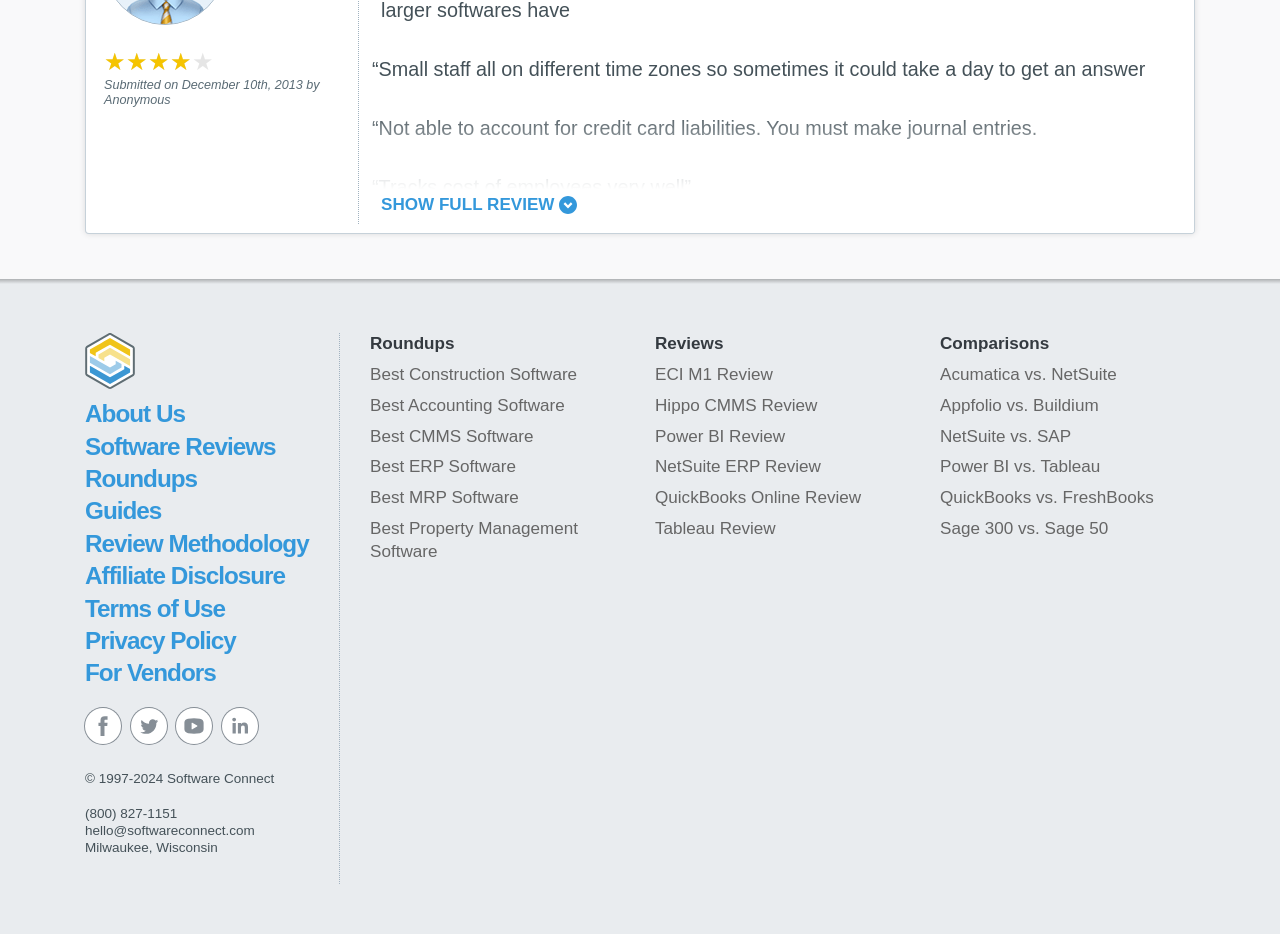Please locate the bounding box coordinates of the element that should be clicked to complete the given instruction: "Read the 'ECI M1 Review'".

[0.512, 0.391, 0.604, 0.411]